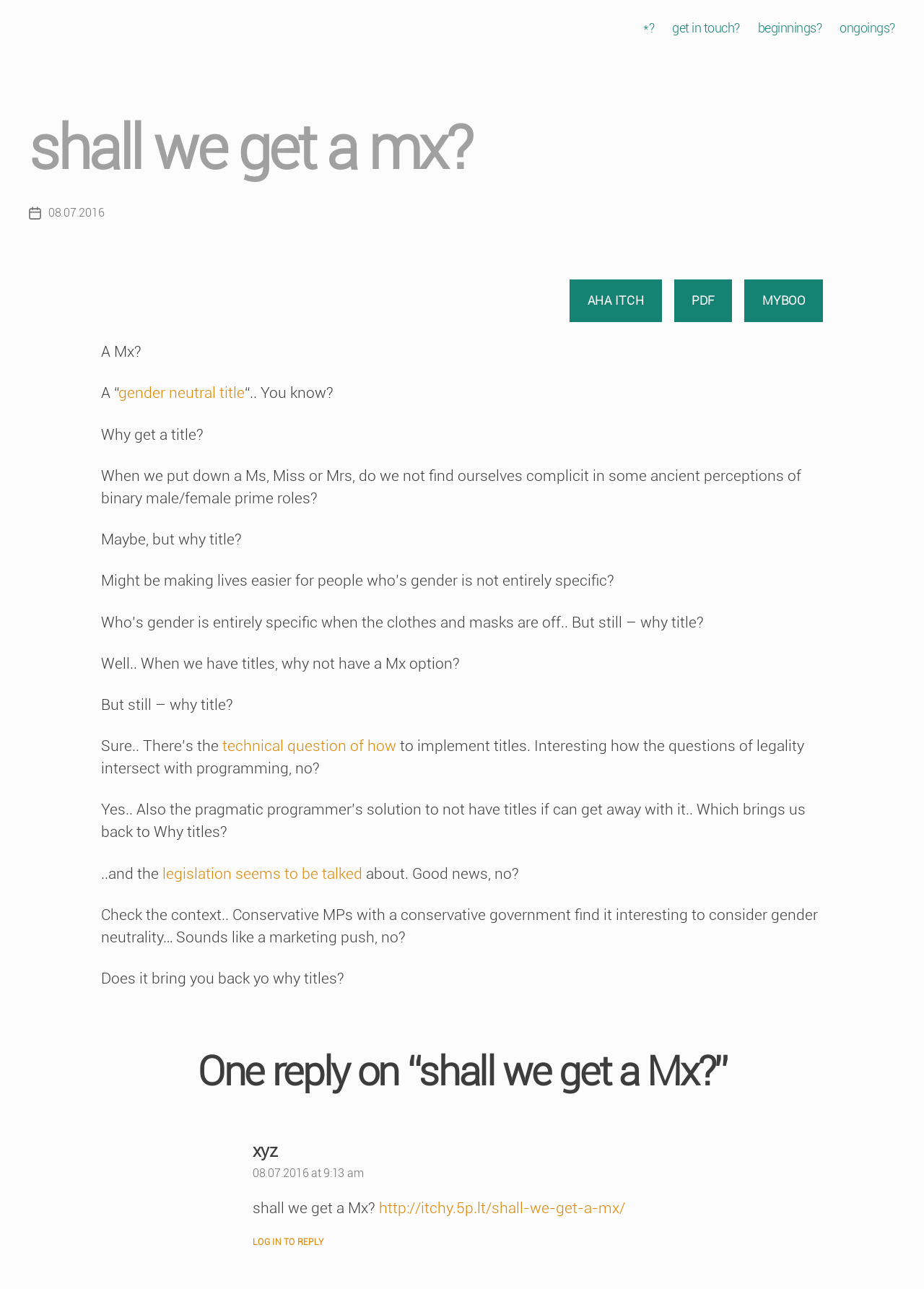Based on the description "About", find the bounding box of the specified UI element.

None